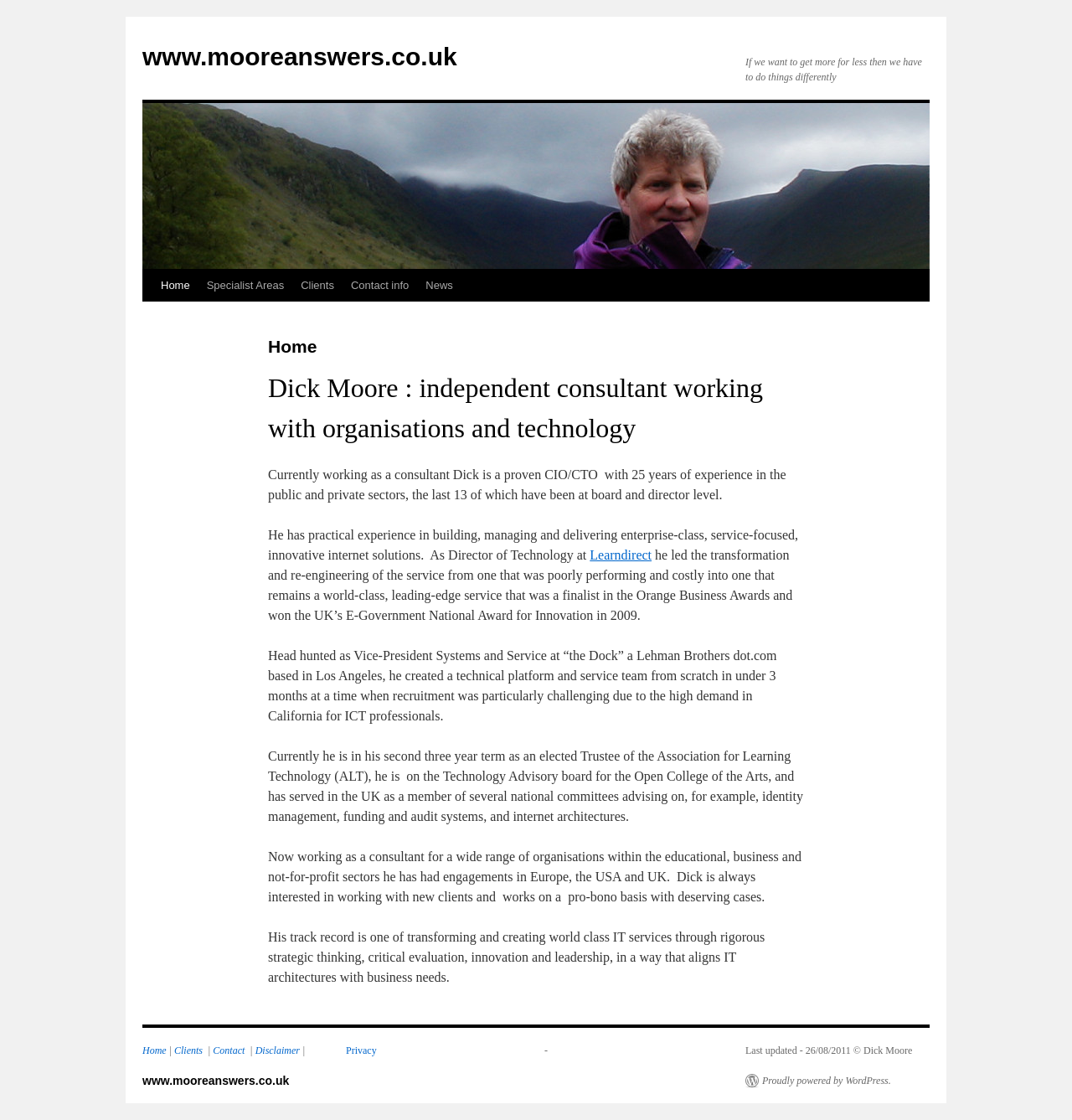Please find the bounding box for the UI component described as follows: "Skip to content".

[0.132, 0.24, 0.148, 0.325]